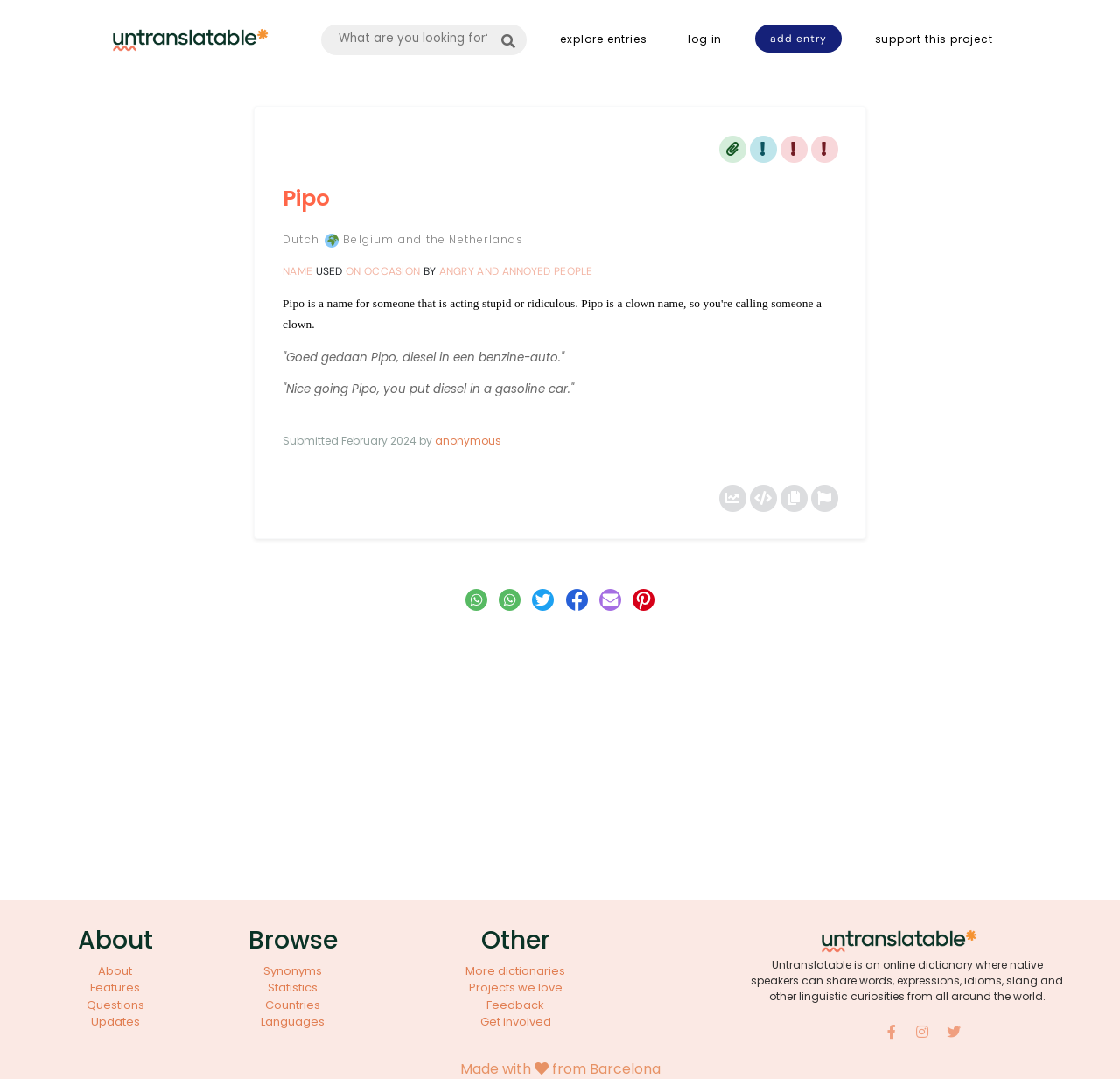Please examine the image and answer the question with a detailed explanation:
How many links are there in the top navigation bar?

The top navigation bar contains links to 'explore entries', 'log in', 'add entry', 'support this project', and an icon with a tooltip. Therefore, there are 5 links in the top navigation bar.